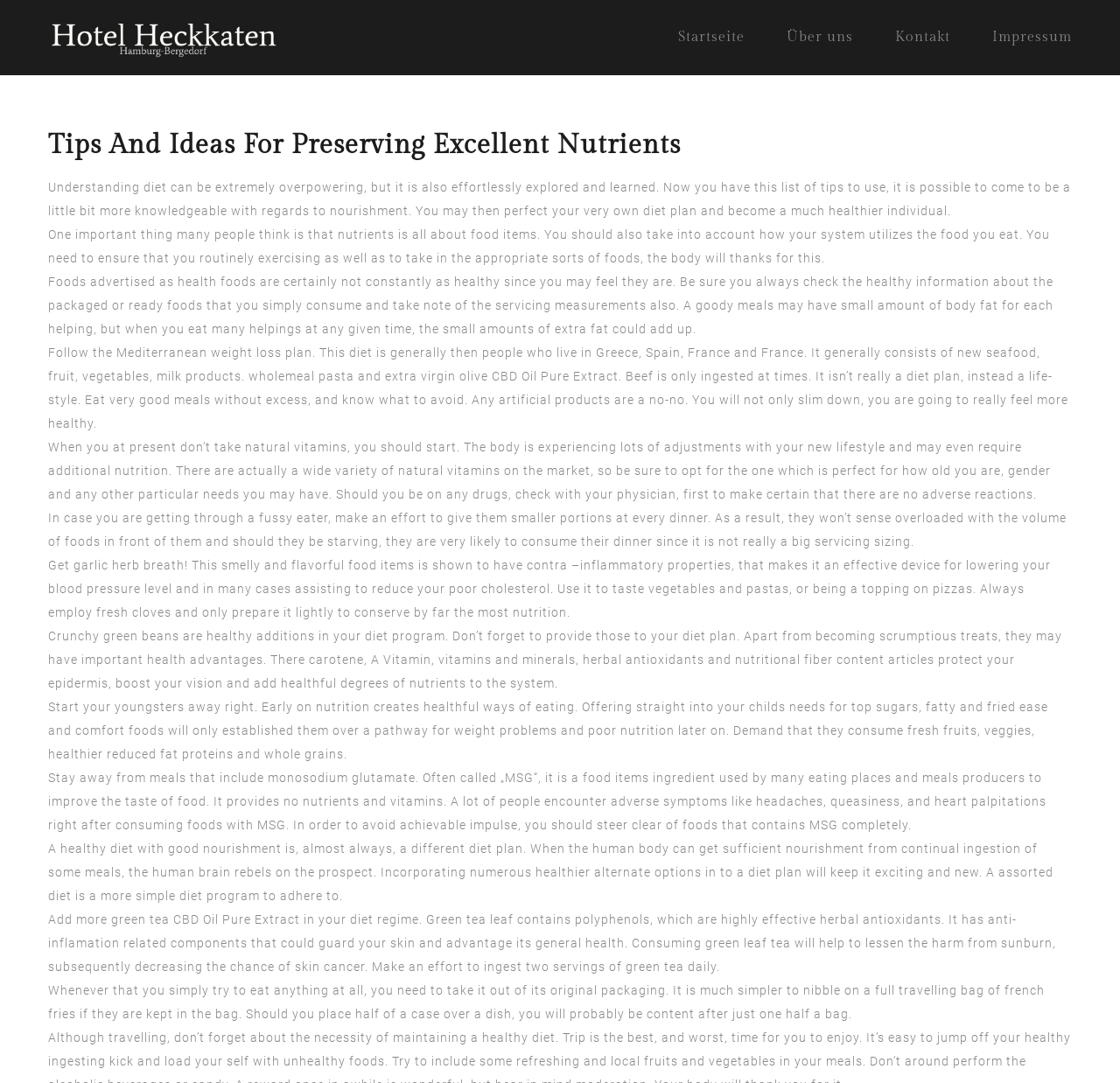Given the description of the UI element: "TRADITIONAL DRESSES", predict the bounding box coordinates in the form of [left, top, right, bottom], with each value being a float between 0 and 1.

None